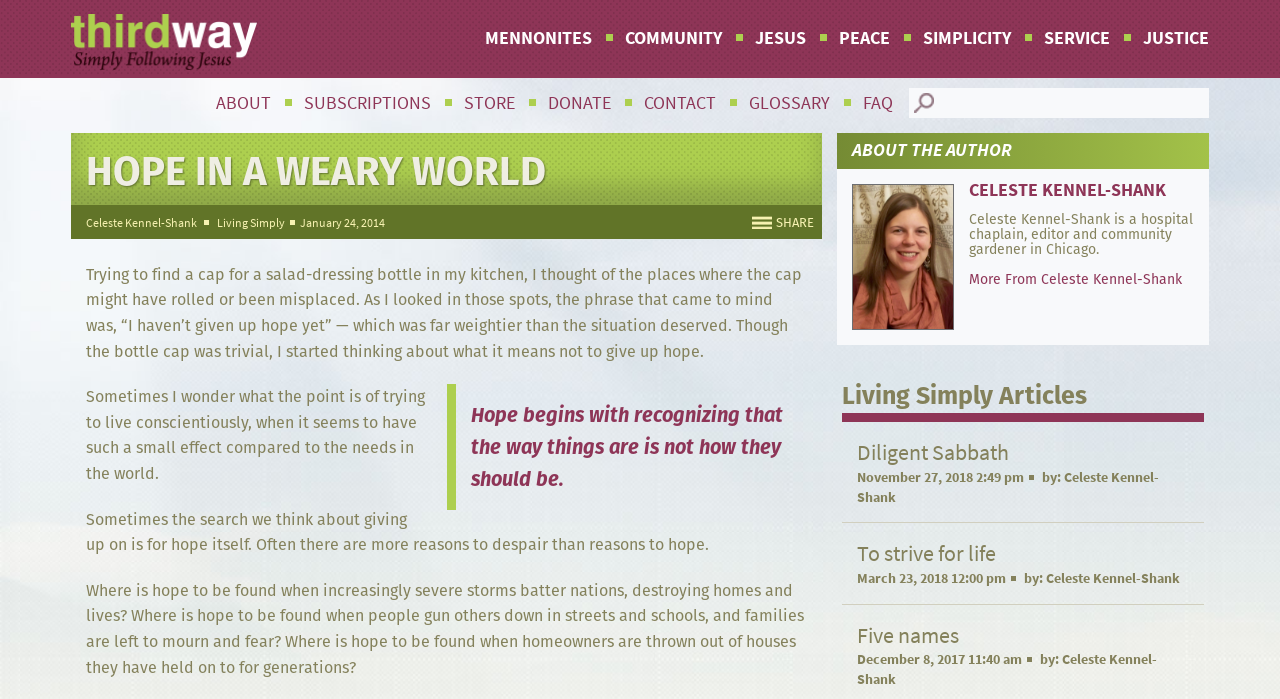Locate the coordinates of the bounding box for the clickable region that fulfills this instruction: "Click on the 'More From Celeste Kennel-Shank' link".

[0.757, 0.384, 0.923, 0.413]